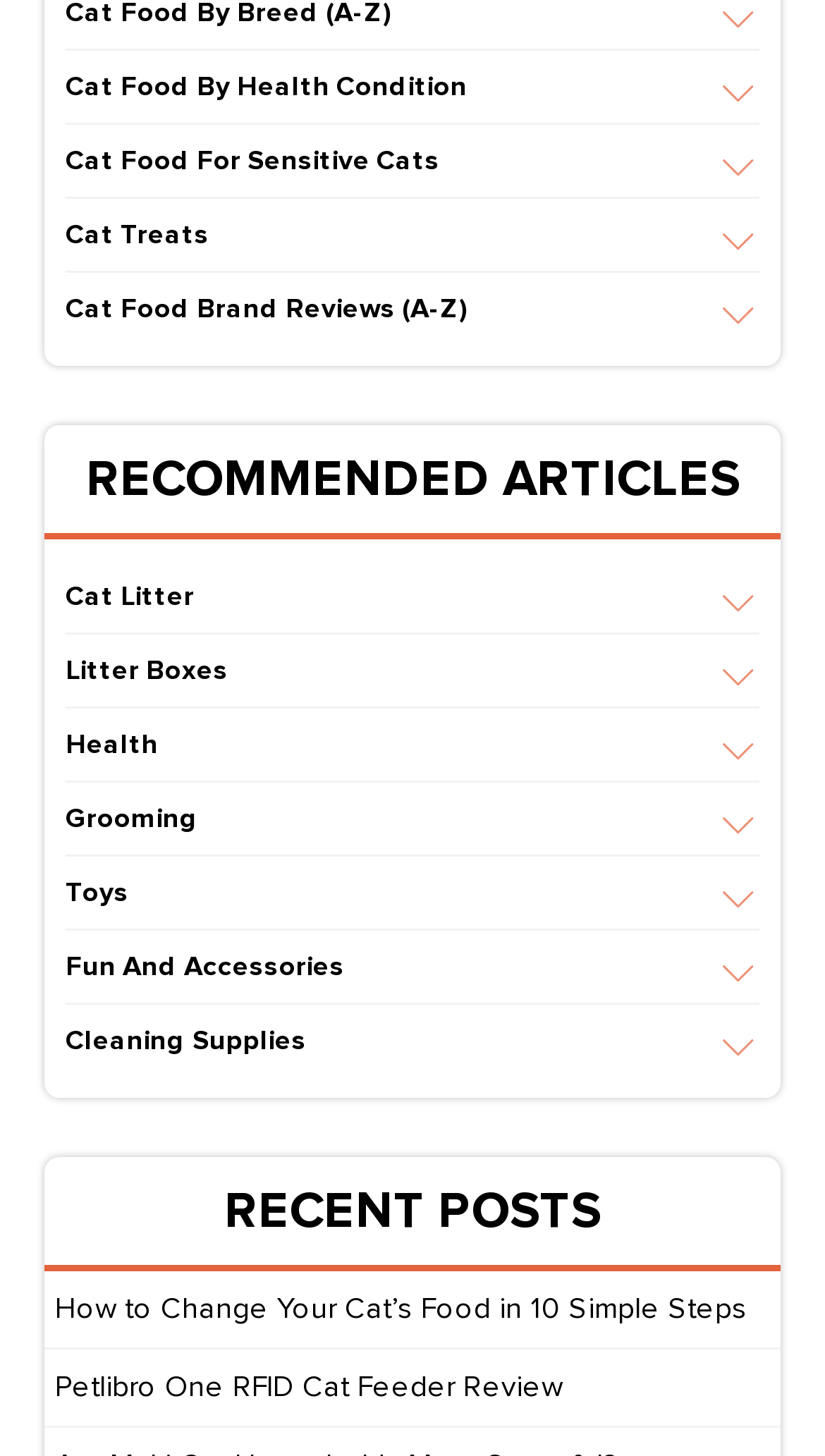What is the purpose of the 'By Type:' section?
Examine the image and give a concise answer in one word or a short phrase.

To categorize litters